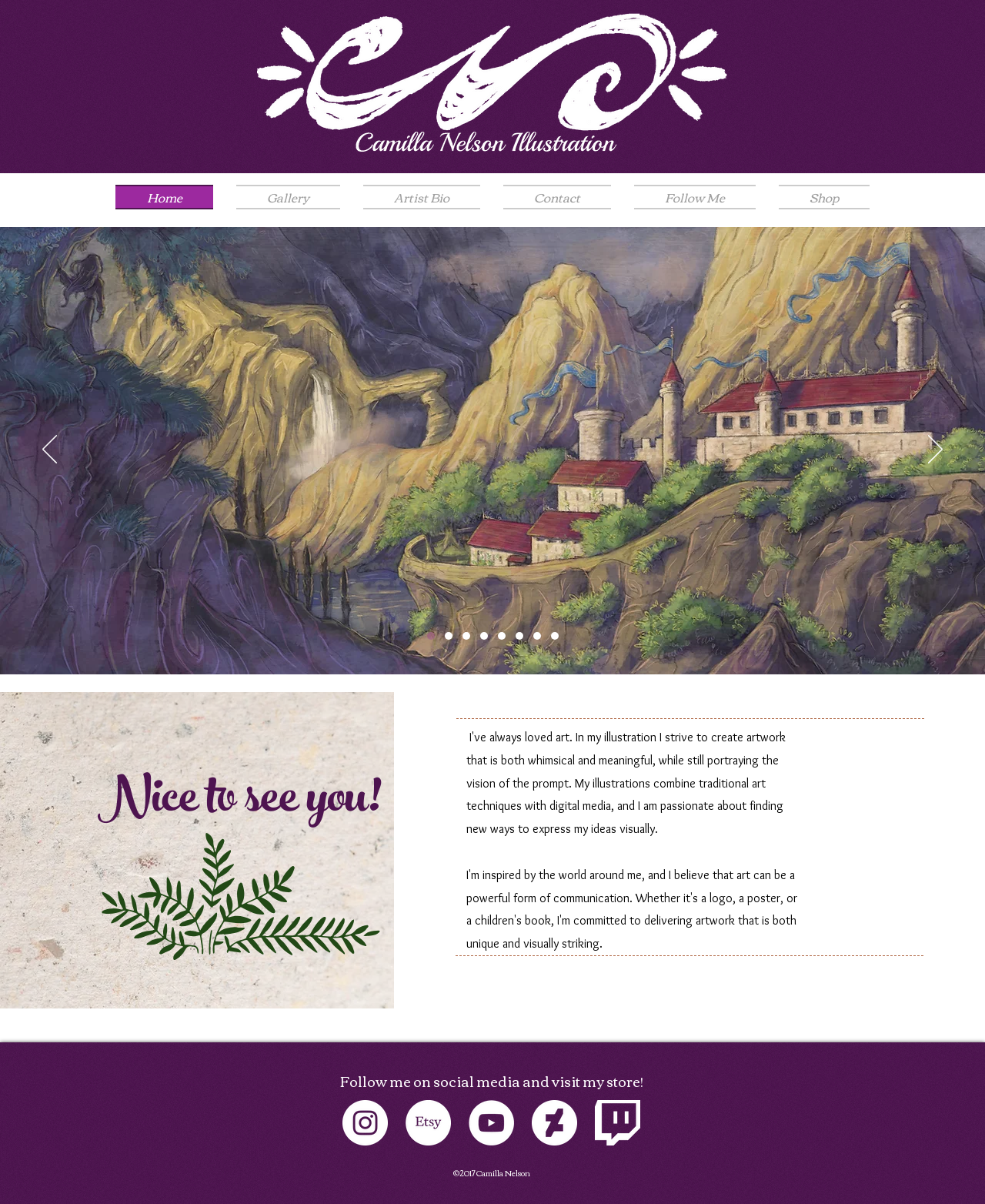Explain the webpage's layout and main content in detail.

This webpage is a portfolio website for freelance illustrator Camilla Nelson. At the top left corner, there is a logo image of Camilla Nelson Illustration. Below the logo, there is a main navigation menu with links to different sections of the website, including Home, Gallery, Artist Bio, Contact, Follow Me, and Shop.

The main content area is divided into two sections. The top section is a slideshow featuring Camilla Nelson's illustrations, with navigation buttons to move to the previous or next image. The current image is a fantasy illustration of a castle. Below the slideshow, there are links to navigate to different slides, each featuring a different illustration.

Below the slideshow, there is a large image of a seed paper, taking up about half of the screen width. To the right of the image, there is a heading that reads "Nice to see you!".

At the bottom of the page, there is a section with a heading that reads "Follow me on social media and visit my store!". Below this heading, there are links to Camilla Nelson's social media profiles, including Instagram, Etsy, YouTube, DeviantArt, and Twitch, each represented by an icon. Finally, there is a copyright notice at the very bottom of the page, stating "©2017 Camilla Nelson".